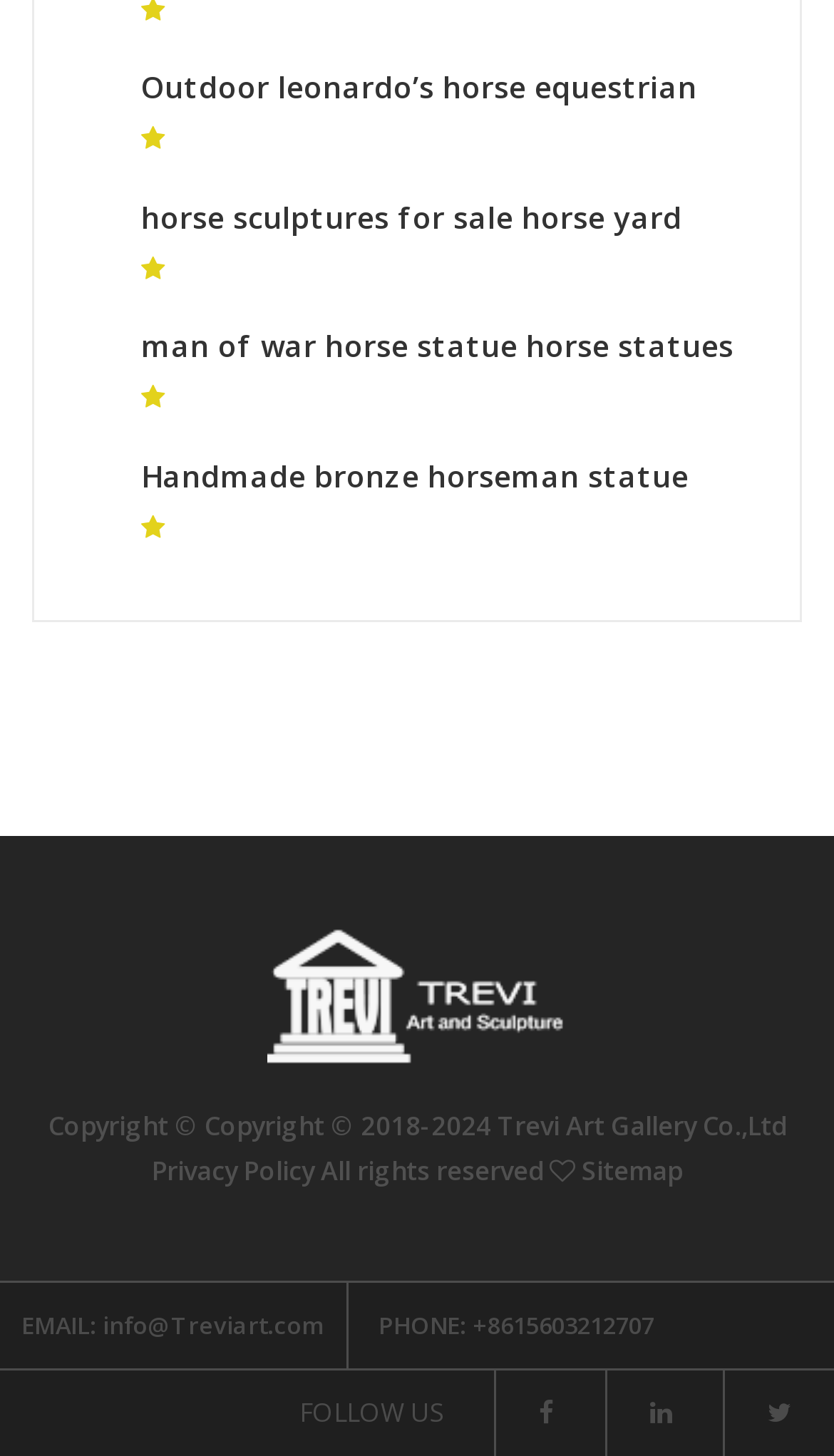Please determine the bounding box coordinates of the clickable area required to carry out the following instruction: "Click the link to Outdoor leonardo’s horse equestrian monument makers". The coordinates must be four float numbers between 0 and 1, represented as [left, top, right, bottom].

[0.169, 0.046, 0.836, 0.1]